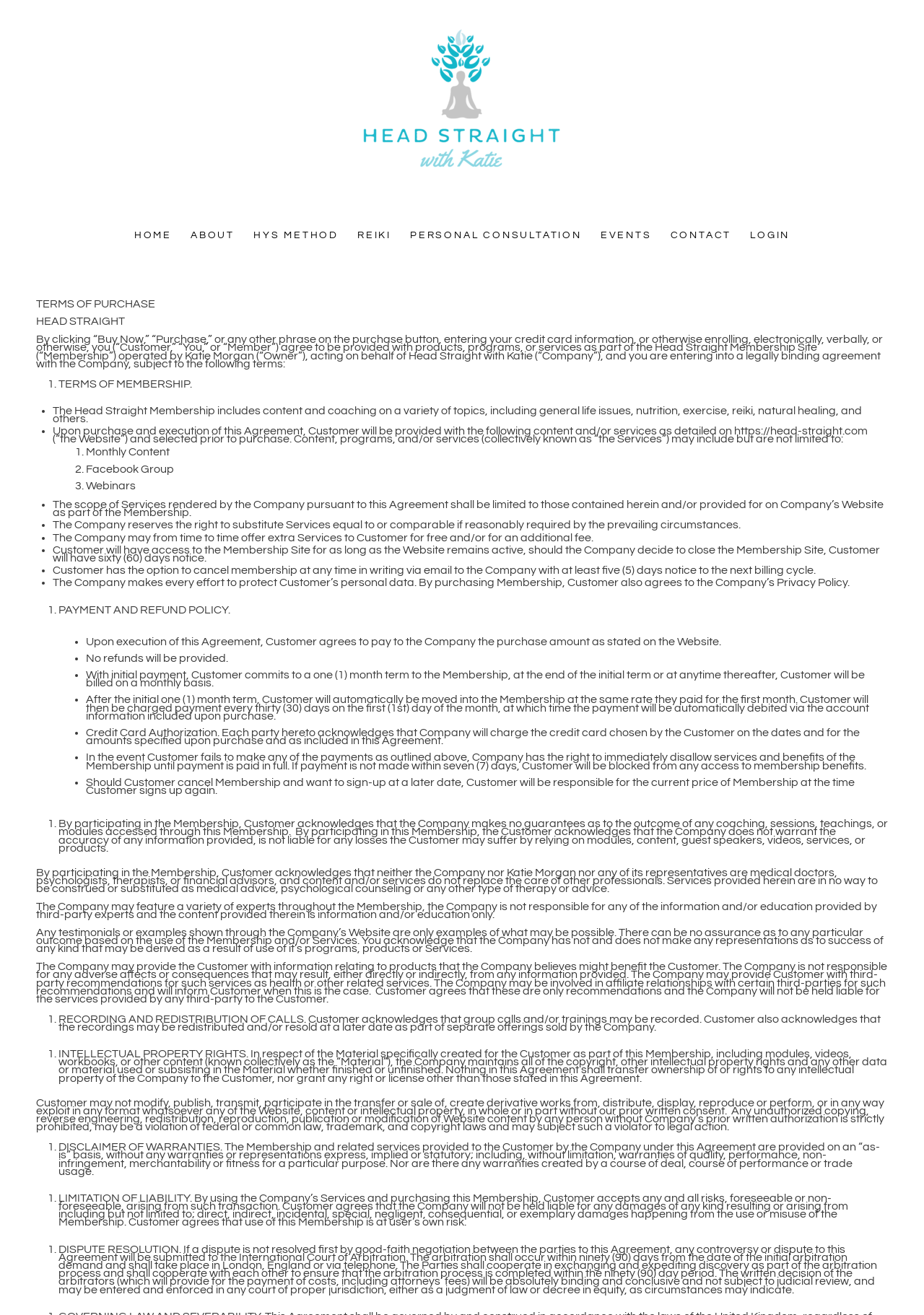Please identify the bounding box coordinates of the clickable area that will fulfill the following instruction: "Click the LOGIN link". The coordinates should be in the format of four float numbers between 0 and 1, i.e., [left, top, right, bottom].

[0.802, 0.165, 0.865, 0.193]